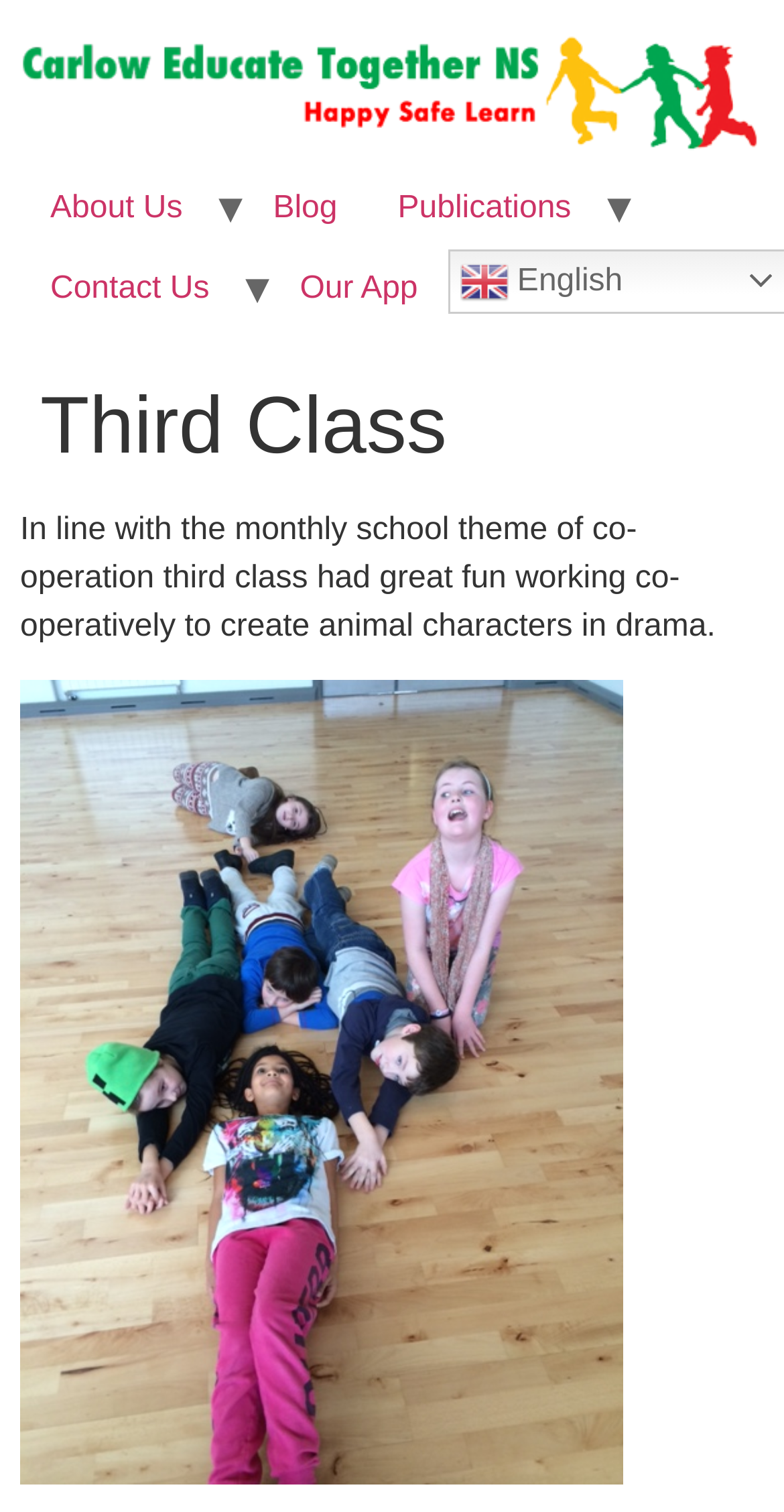What is the language of the webpage?
Examine the image and give a concise answer in one word or a short phrase.

English